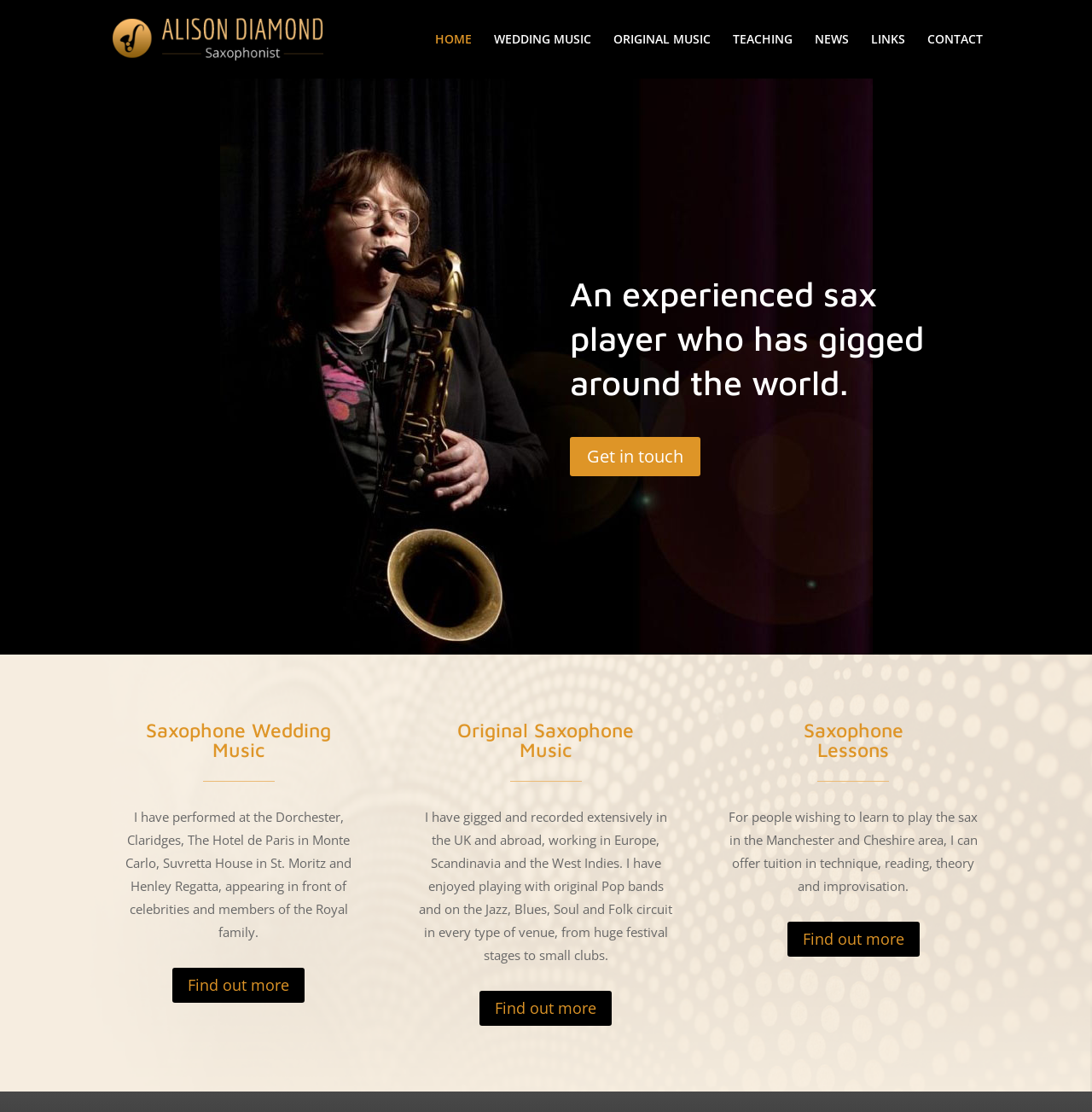Where is Alison Diamond based?
Please provide a detailed and thorough answer to the question.

The meta description of the webpage mentions that Alison Diamond is based in Manchester, and this information is also implied by the webpage's title 'Saxophone Wedding Music and Lessons in Manchester, Cheshire, Lancashire - Alison Diamond'.